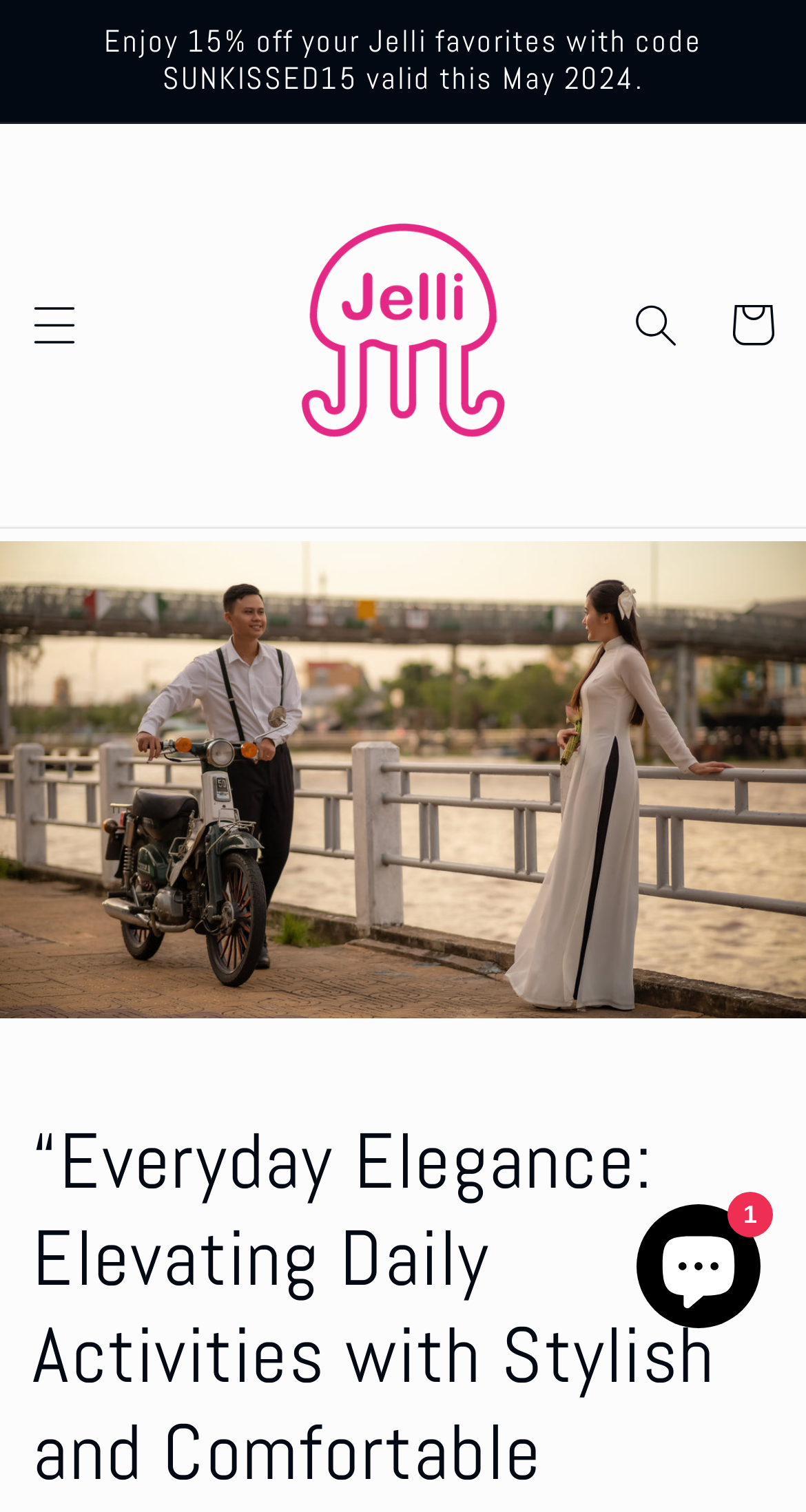Use one word or a short phrase to answer the question provided: 
What is the status of the chat window?

Expanded